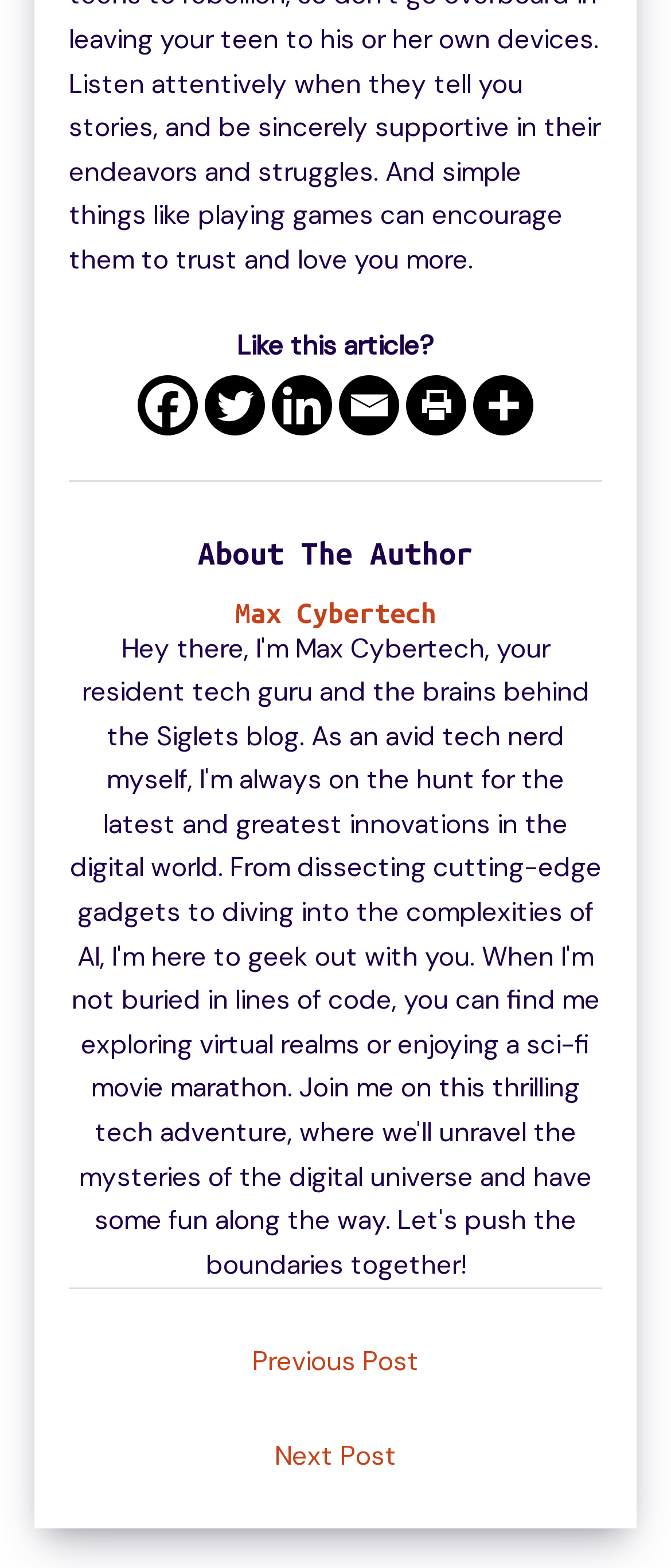Specify the bounding box coordinates of the element's region that should be clicked to achieve the following instruction: "Print this article". The bounding box coordinates consist of four float numbers between 0 and 1, in the format [left, top, right, bottom].

[0.605, 0.239, 0.695, 0.278]